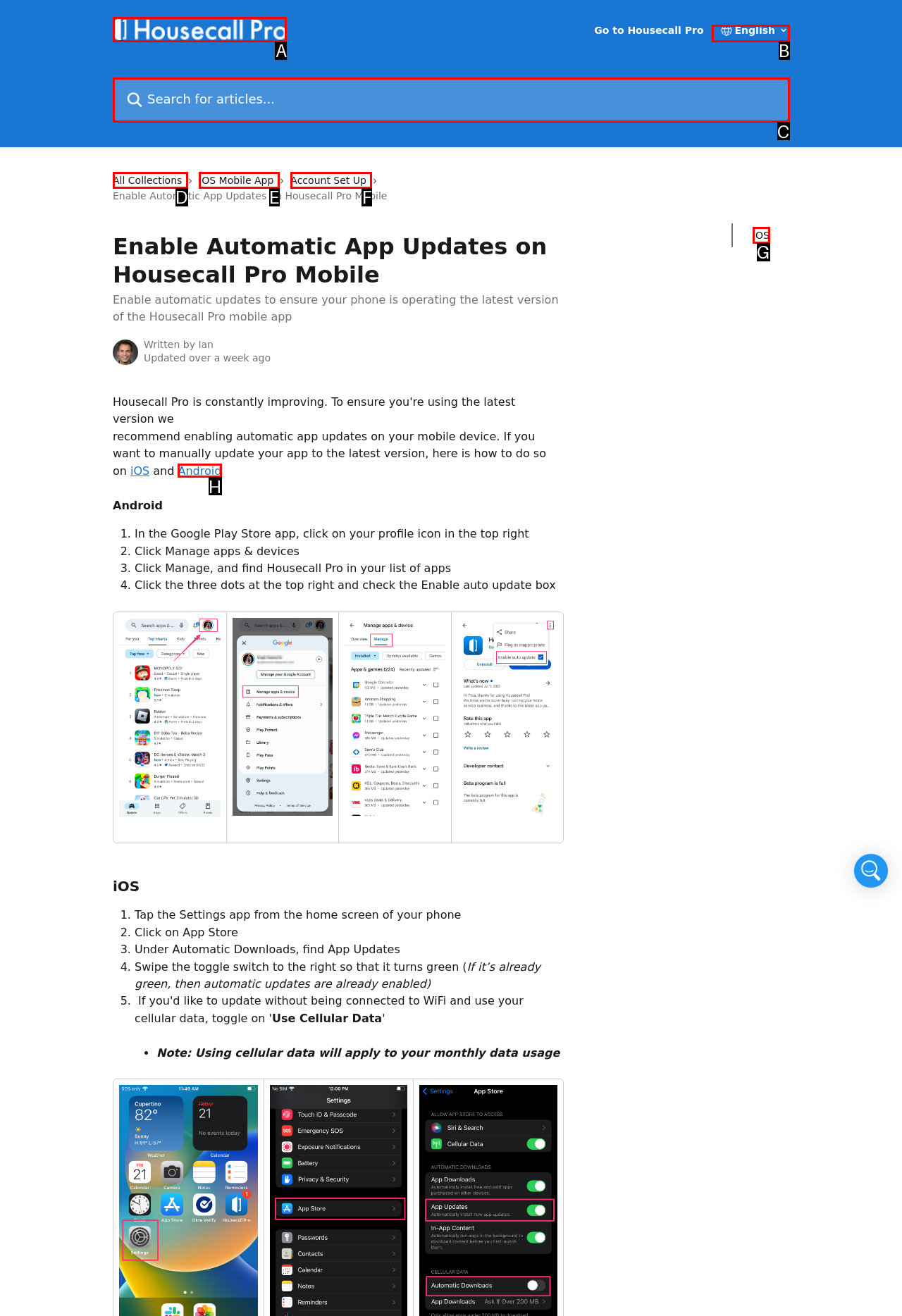Identify the correct UI element to click for the following task: Search for articles Choose the option's letter based on the given choices.

C